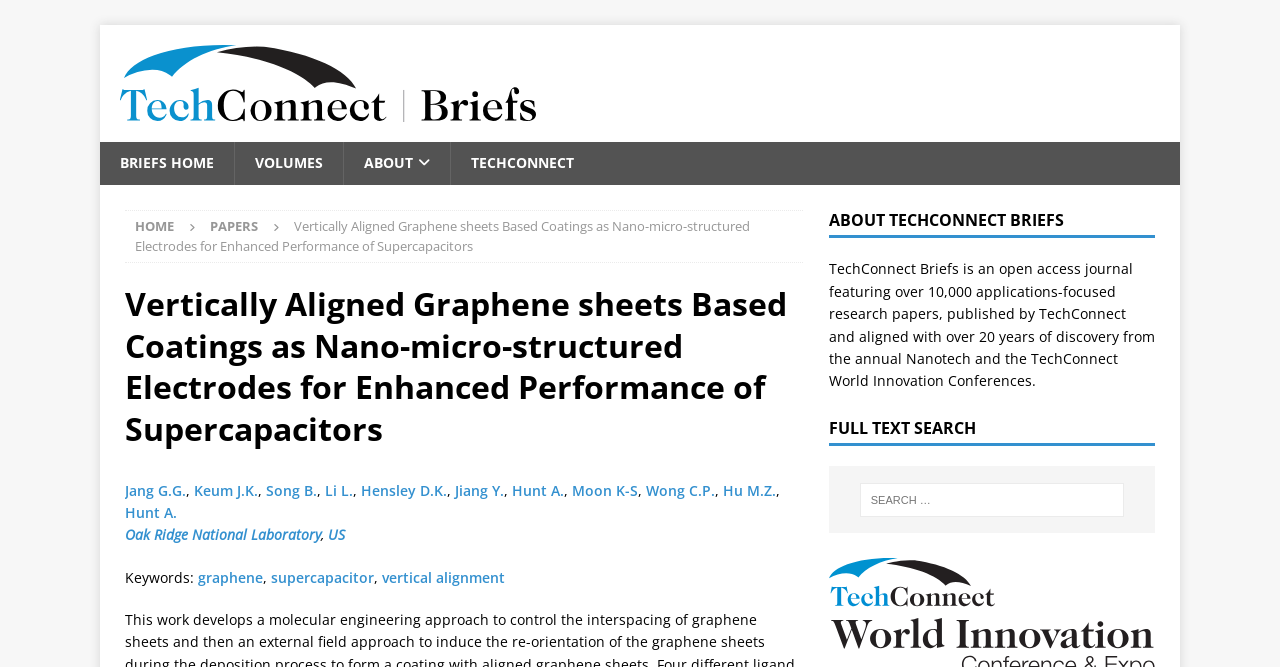Highlight the bounding box coordinates of the element you need to click to perform the following instruction: "View paper by Jang G.G.."

[0.098, 0.72, 0.145, 0.749]